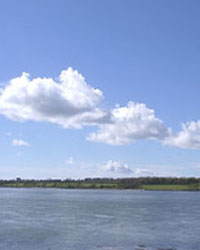Offer a detailed explanation of what is depicted in the image.

A serene view capturing a 'street' of small cumulus clouds floating across the Menai Strait on May 2, 2002. This image, taken from the vantage point of Llanfairisgaer Church on the mainland, showcases the tranquil beauty of the landscape looking toward Anglesey. The vibrant blue sky contrasts with the fluffy white clouds, creating an idyllic atmosphere above the shimmering water. This picturesque scene highlights the natural charm of the area, emphasizing the interplay of land and sky. Photo credits go to D Perkins.